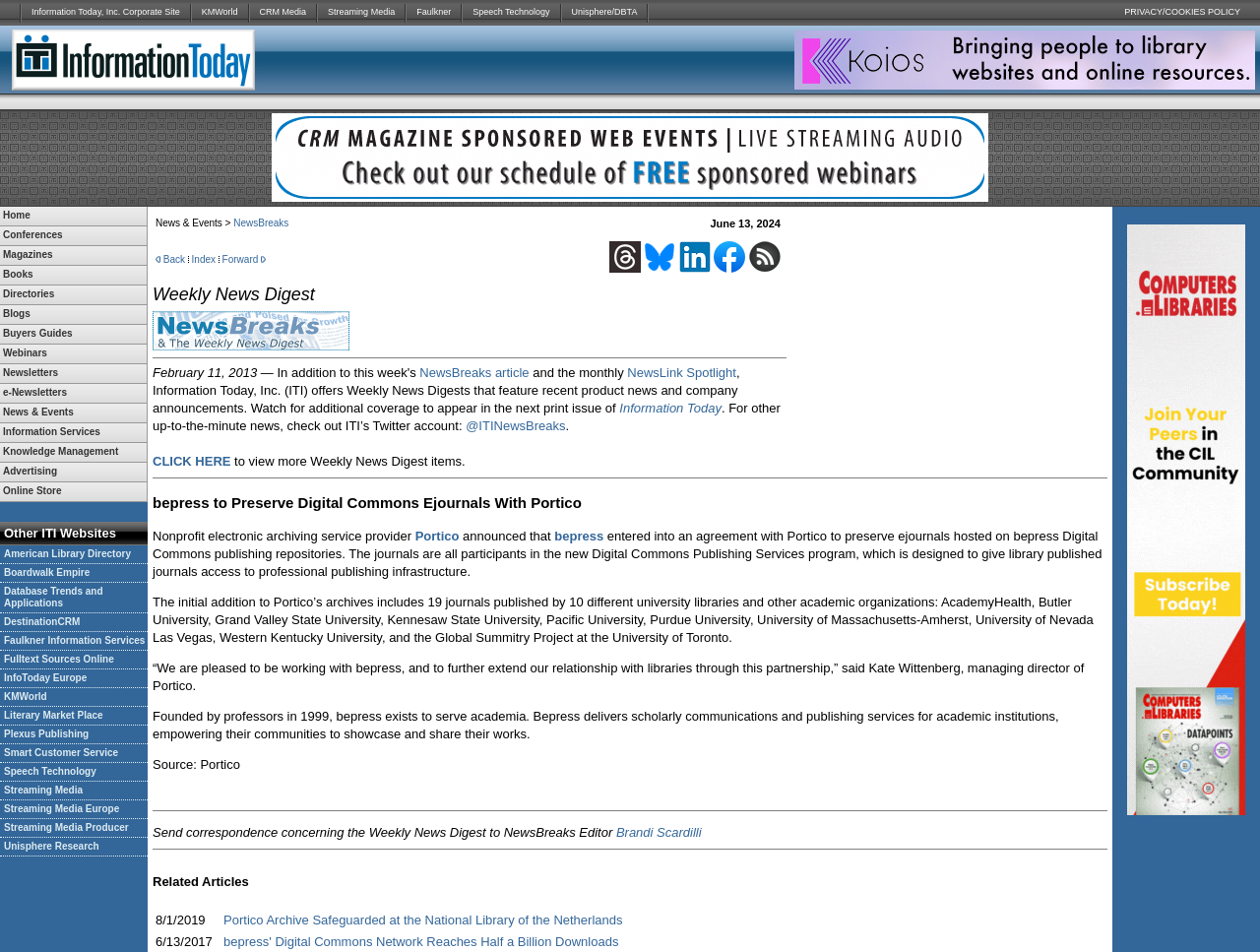Please specify the bounding box coordinates of the region to click in order to perform the following instruction: "Go to ABOUT page".

None